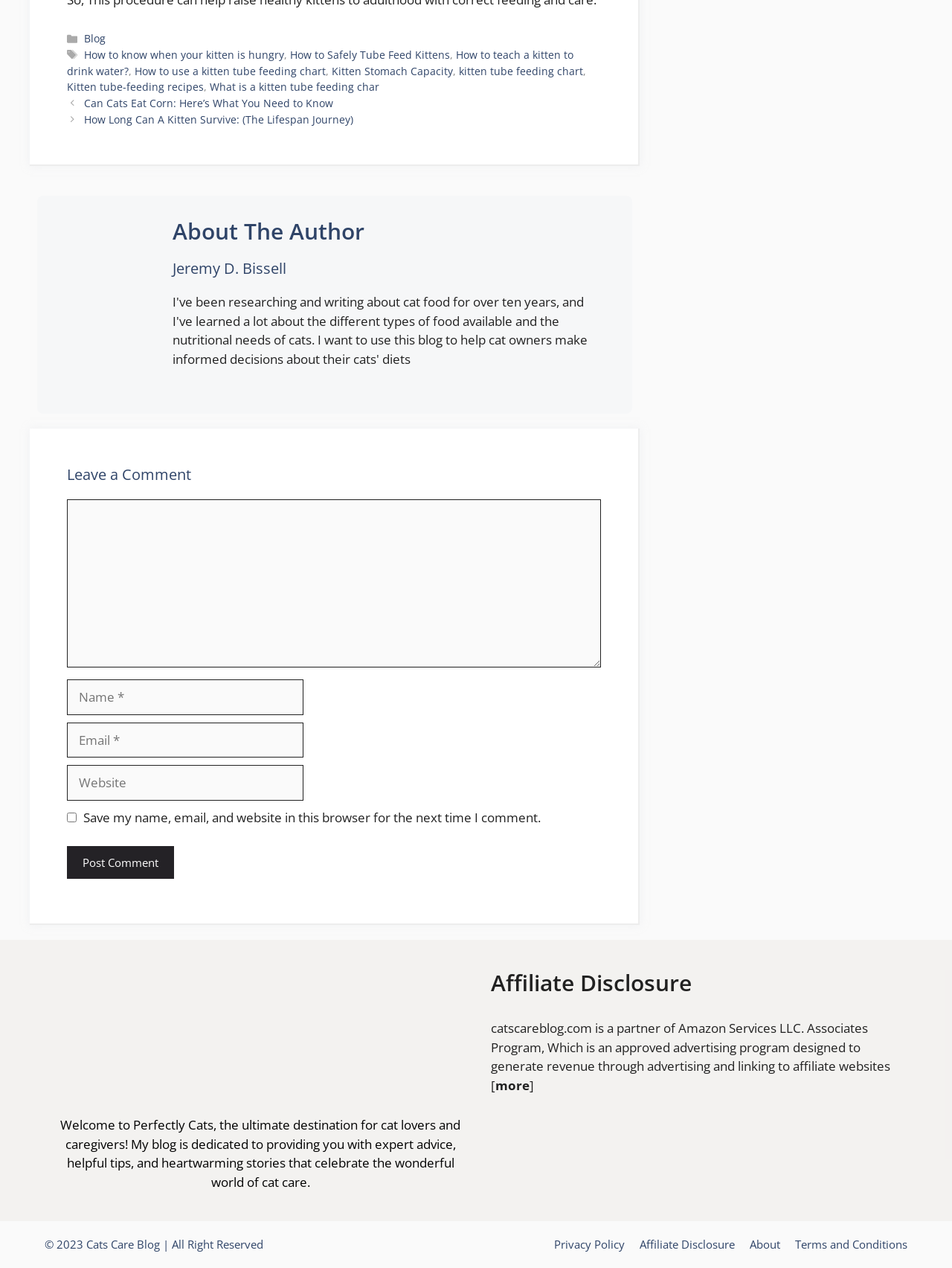Determine the bounding box for the UI element as described: "Blog". The coordinates should be represented as four float numbers between 0 and 1, formatted as [left, top, right, bottom].

[0.088, 0.025, 0.111, 0.036]